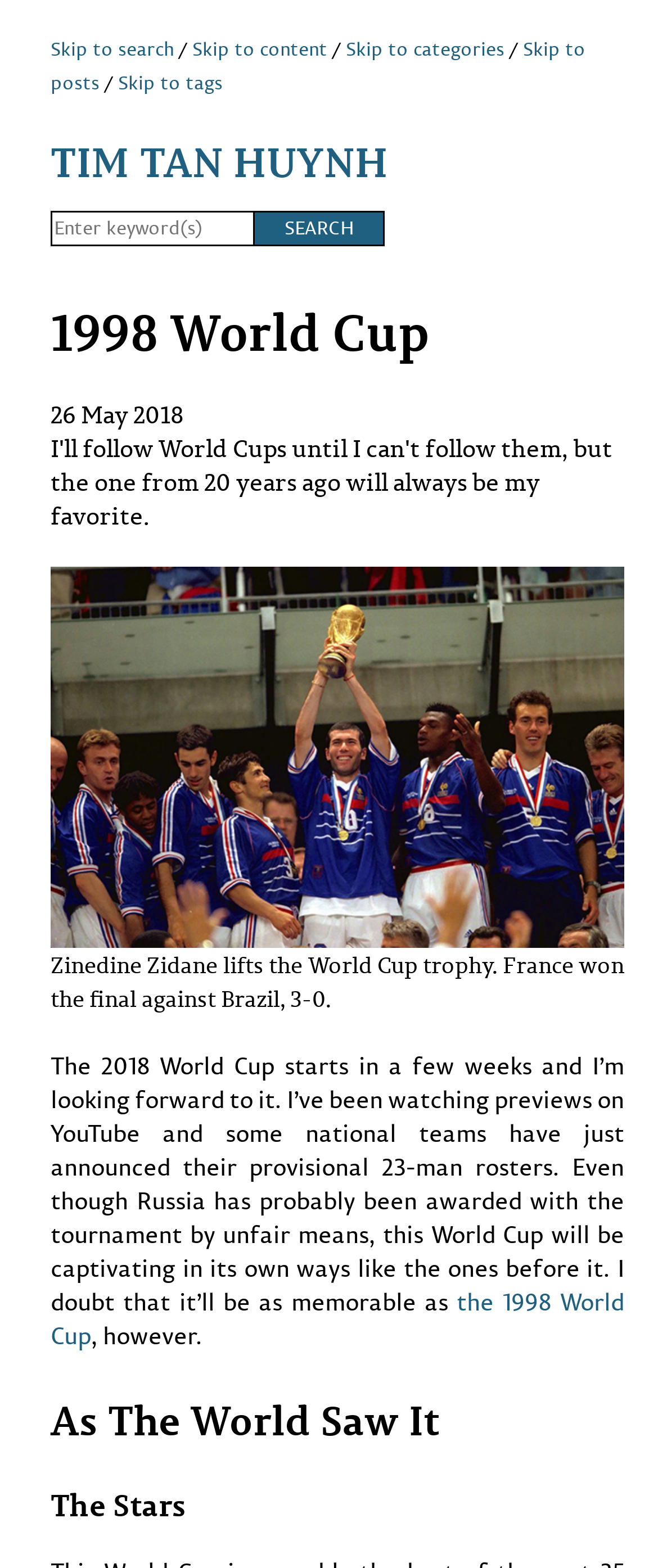What is the relation between the 1998 World Cup and the 2018 World Cup?
Using the visual information, reply with a single word or short phrase.

The author is comparing them